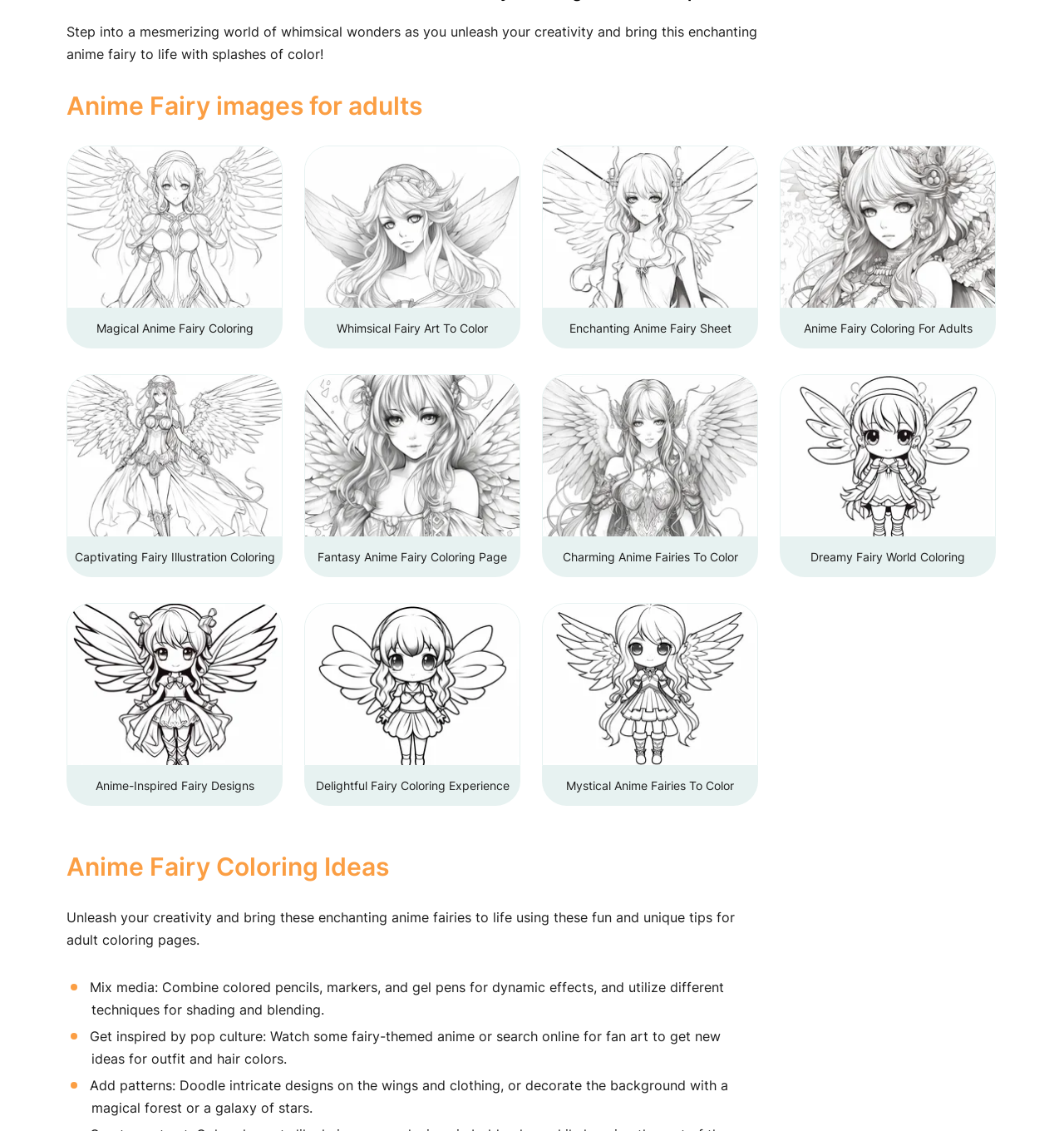Determine the bounding box for the UI element as described: "Enchanting Anime Fairy Sheet". The coordinates should be represented as four float numbers between 0 and 1, formatted as [left, top, right, bottom].

[0.509, 0.129, 0.712, 0.312]